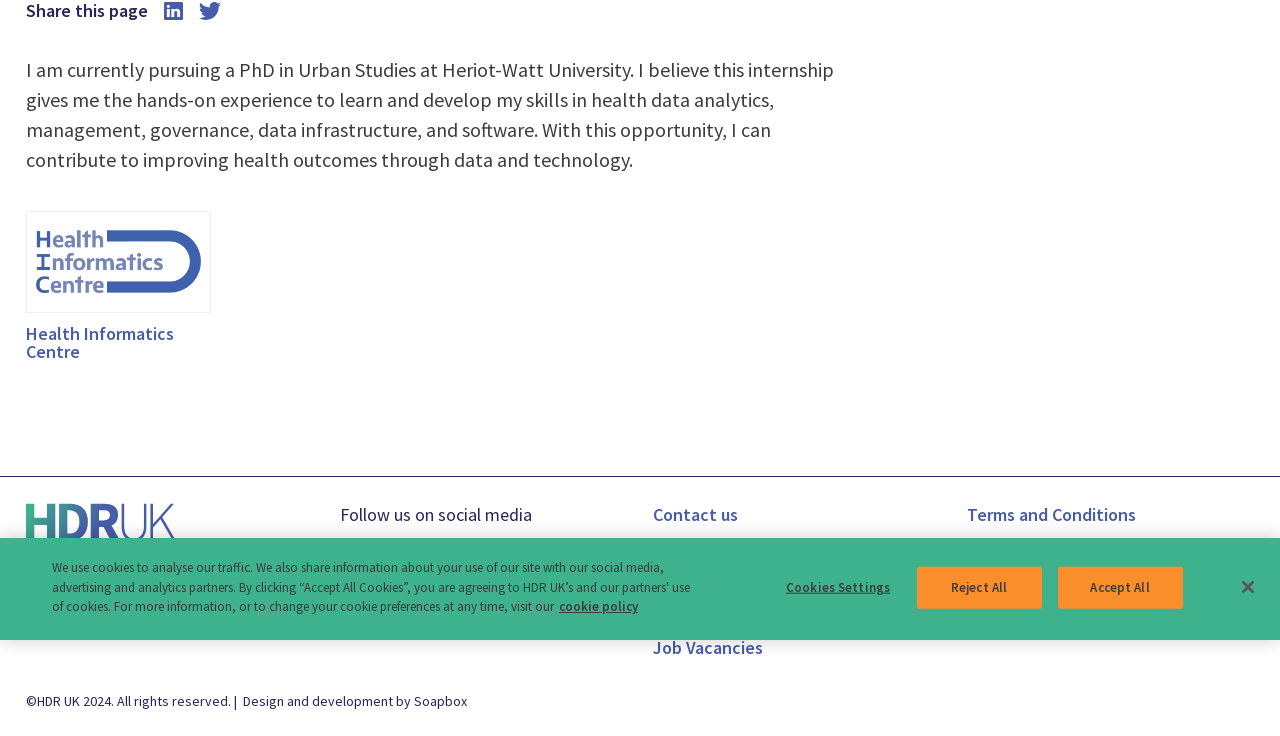From the webpage screenshot, predict the bounding box of the UI element that matches this description: "Privacy Policy".

[0.755, 0.726, 0.839, 0.758]